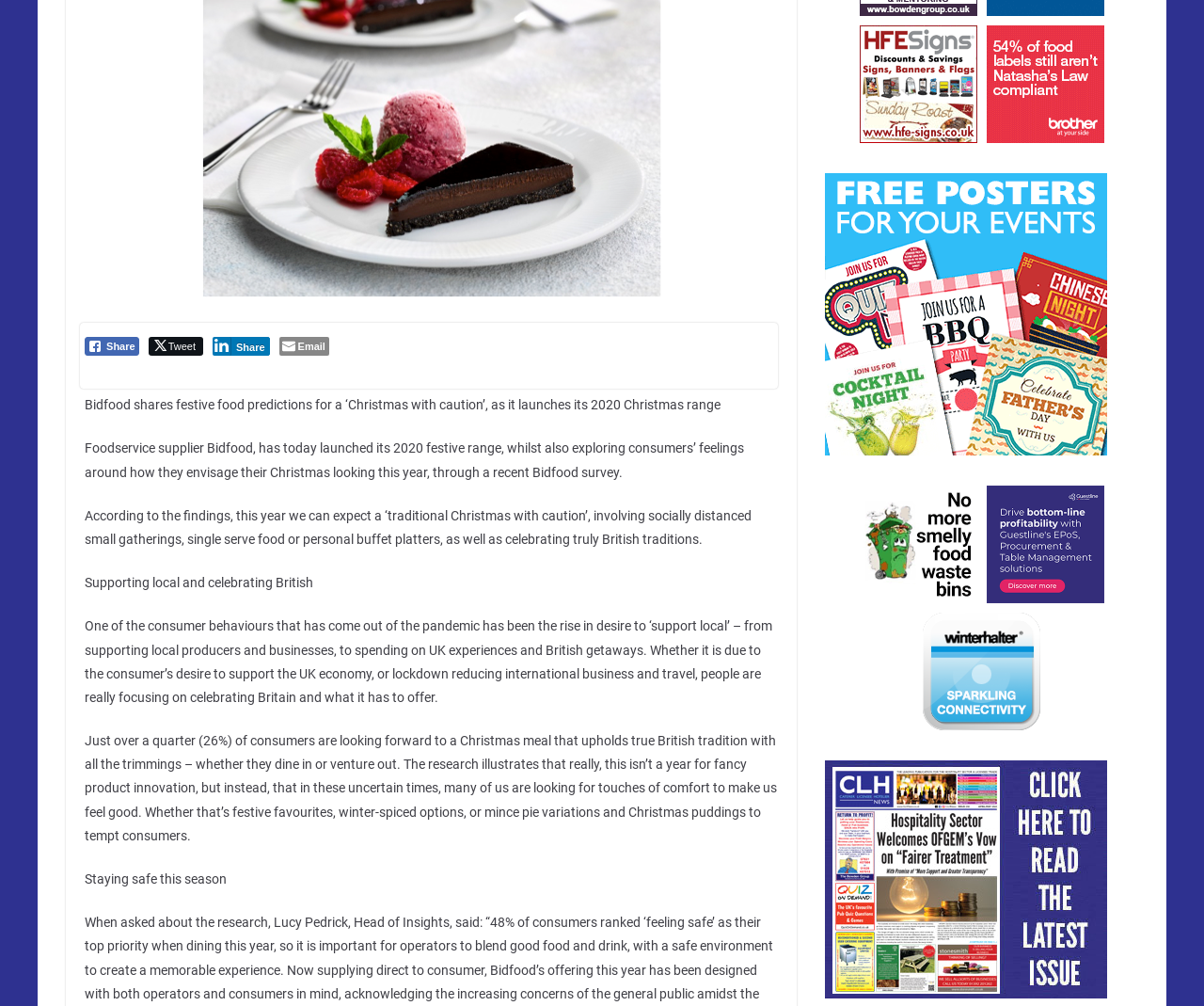Find the UI element described as: "Email" and predict its bounding box coordinates. Ensure the coordinates are four float numbers between 0 and 1, [left, top, right, bottom].

[0.232, 0.335, 0.273, 0.354]